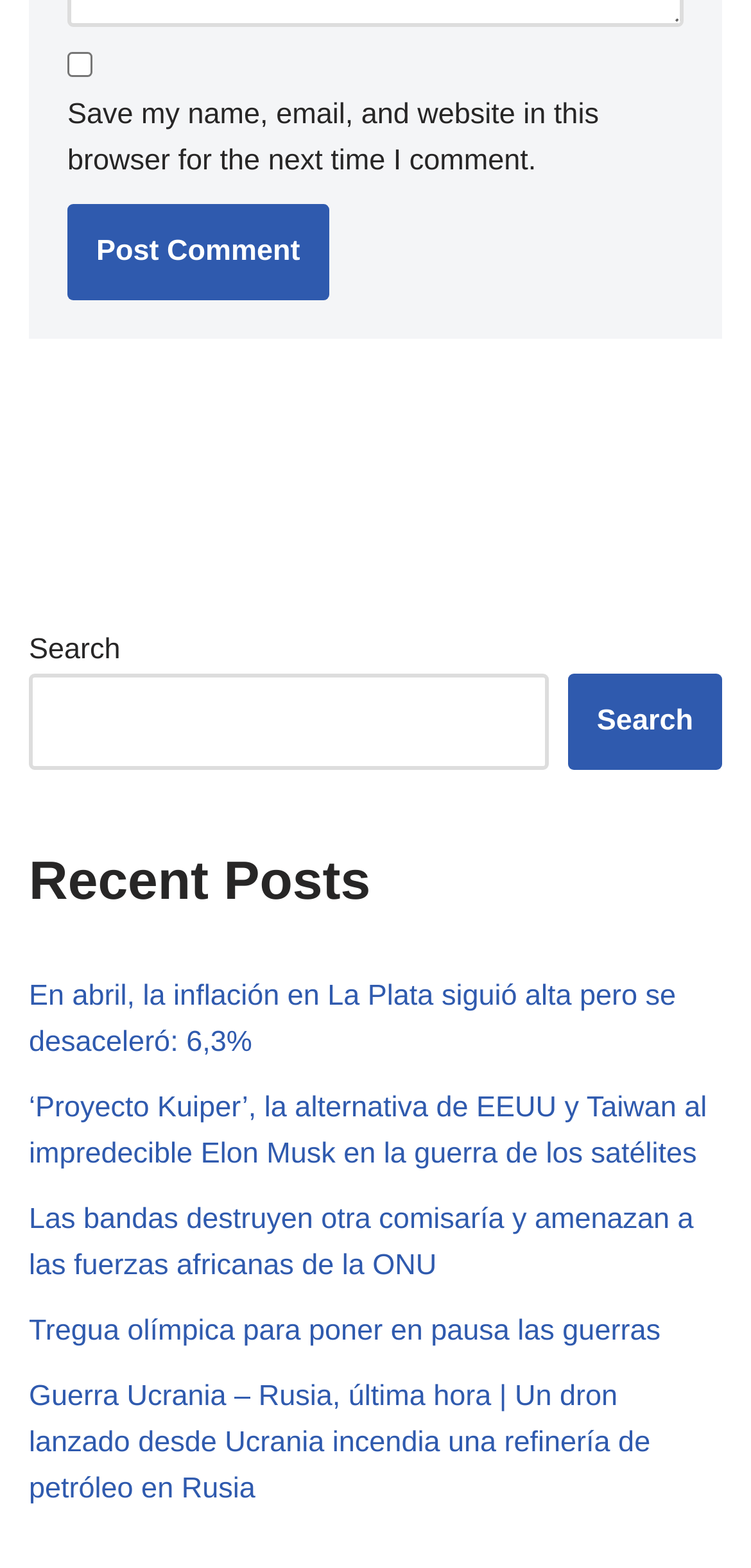How many links are there under 'Recent Posts'?
Answer briefly with a single word or phrase based on the image.

5